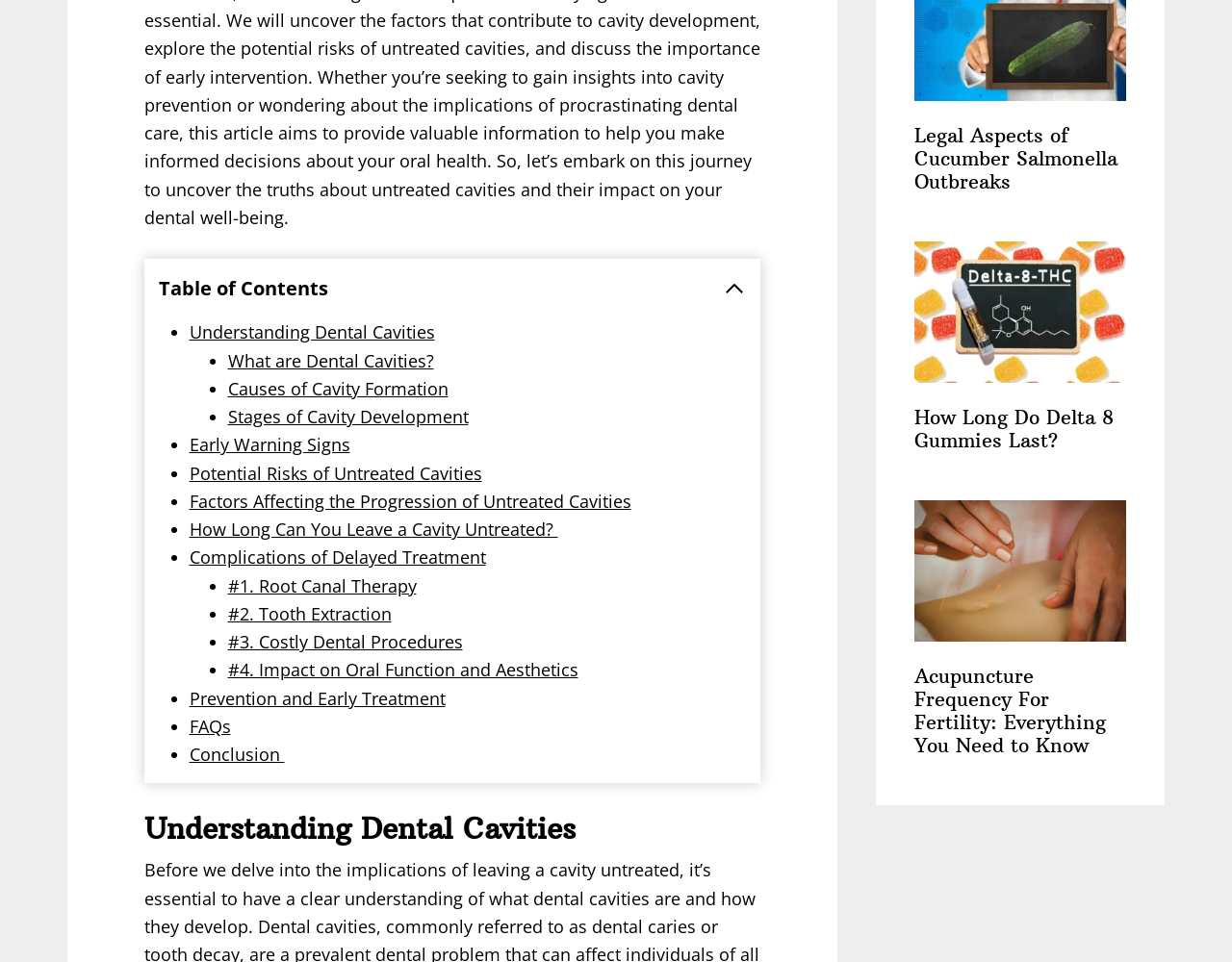Locate the bounding box coordinates of the element I should click to achieve the following instruction: "Collapse the table of contents".

[0.587, 0.288, 0.605, 0.312]